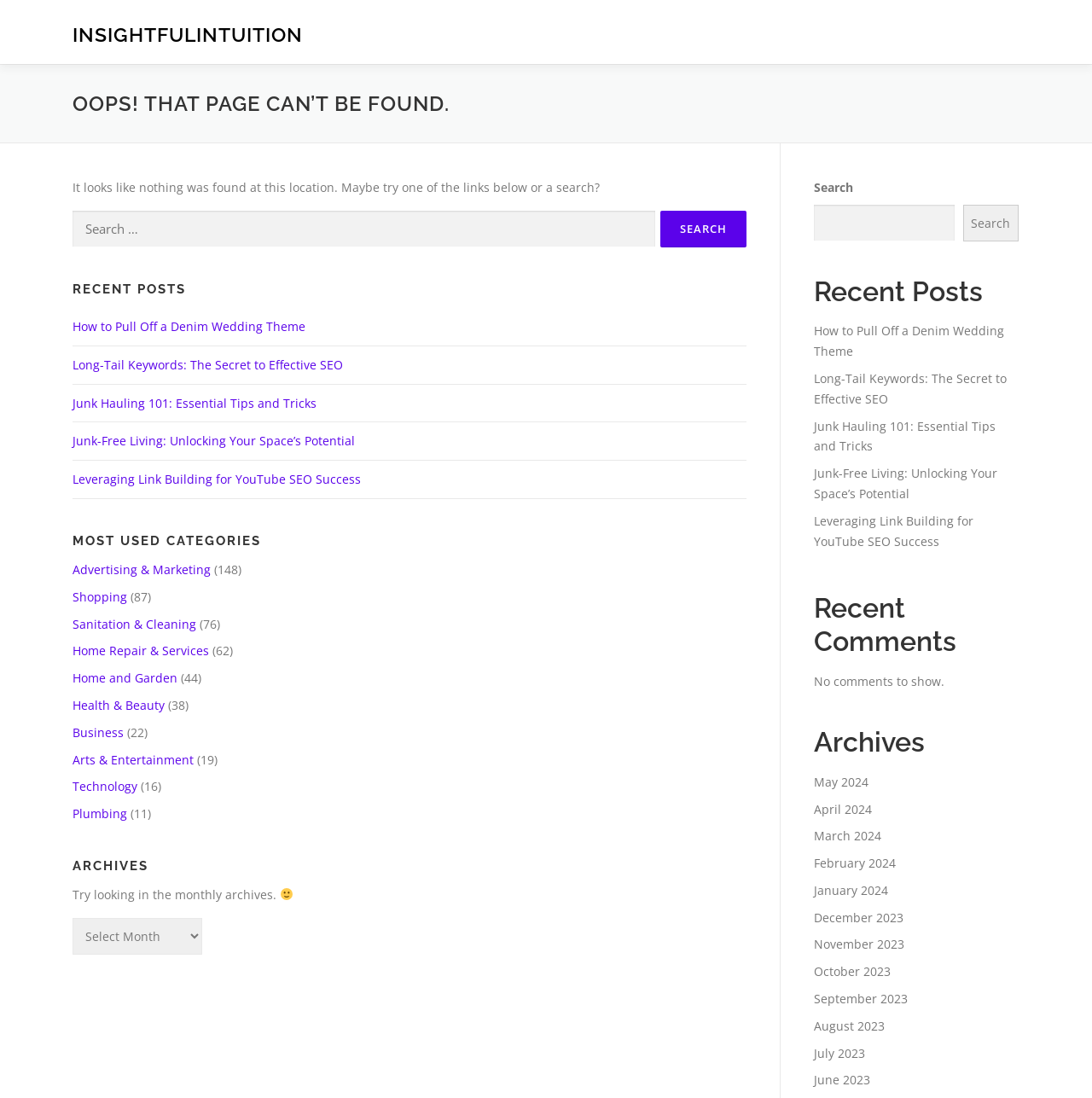Provide the bounding box coordinates of the HTML element described as: "December 28, 2022June 27, 2023". The bounding box coordinates should be four float numbers between 0 and 1, i.e., [left, top, right, bottom].

None